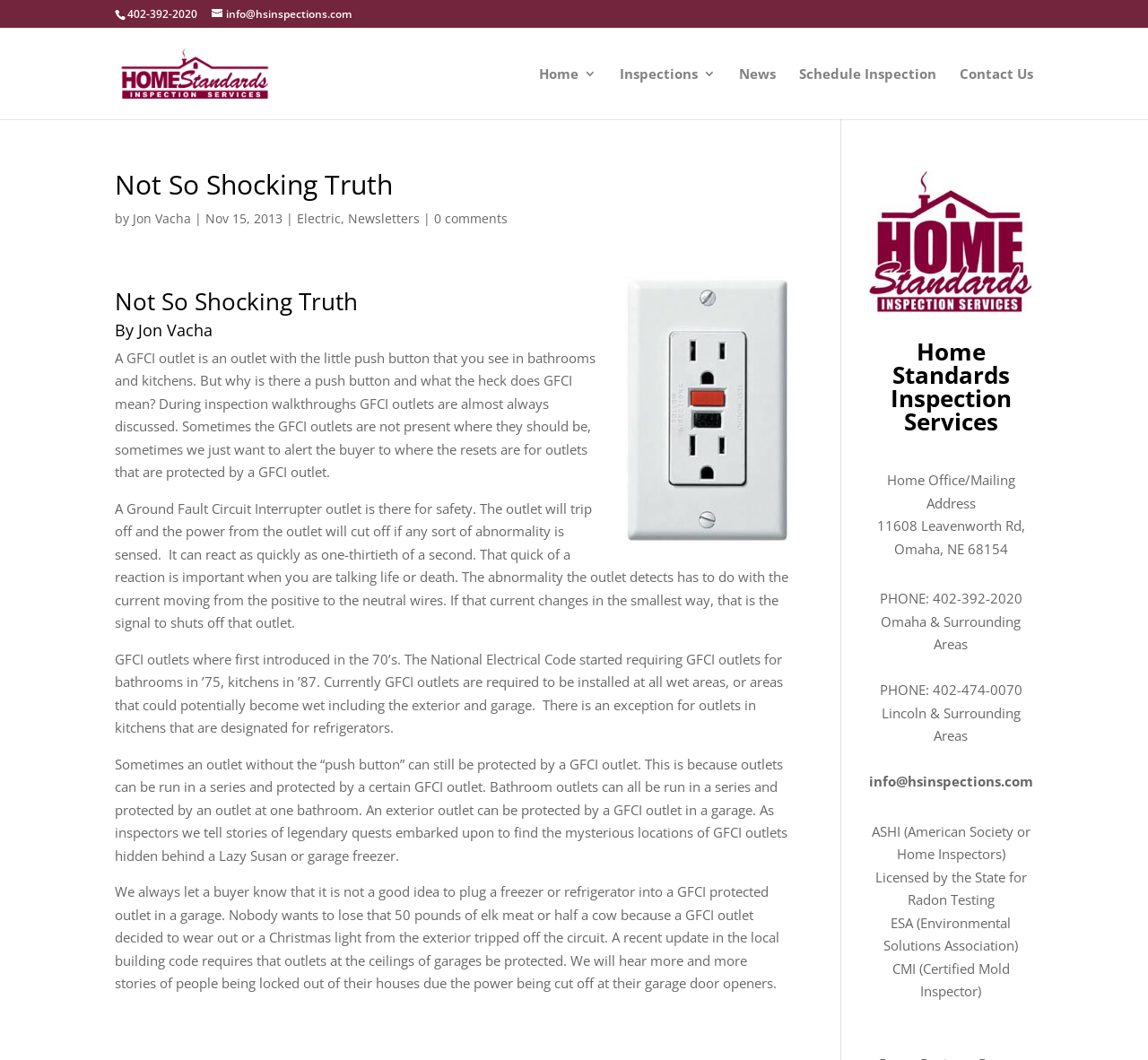Locate the bounding box coordinates of the area where you should click to accomplish the instruction: "Visit the home page".

[0.103, 0.059, 0.279, 0.076]